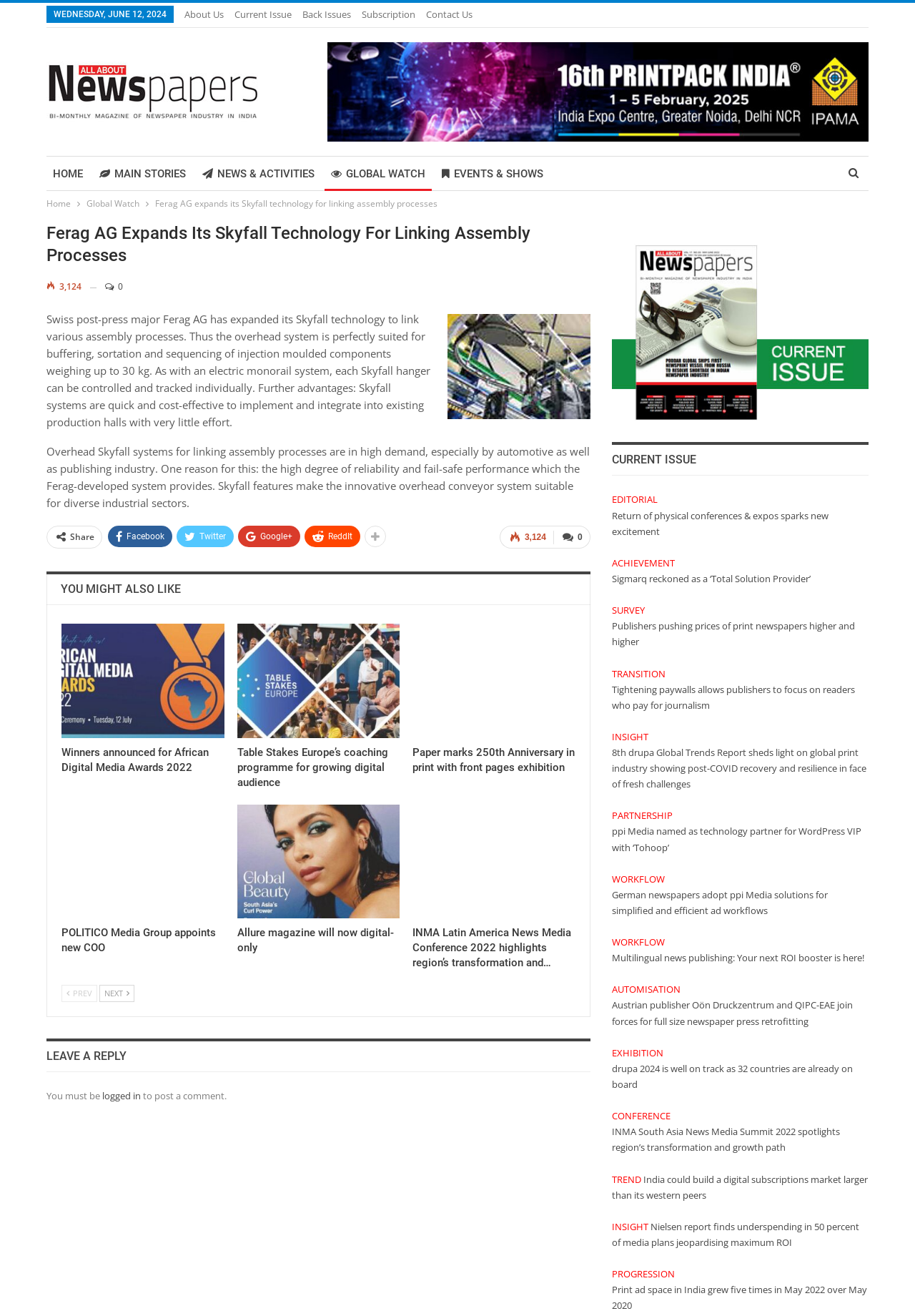Identify the bounding box coordinates of the clickable region necessary to fulfill the following instruction: "Share the article on Facebook". The bounding box coordinates should be four float numbers between 0 and 1, i.e., [left, top, right, bottom].

[0.118, 0.4, 0.188, 0.416]